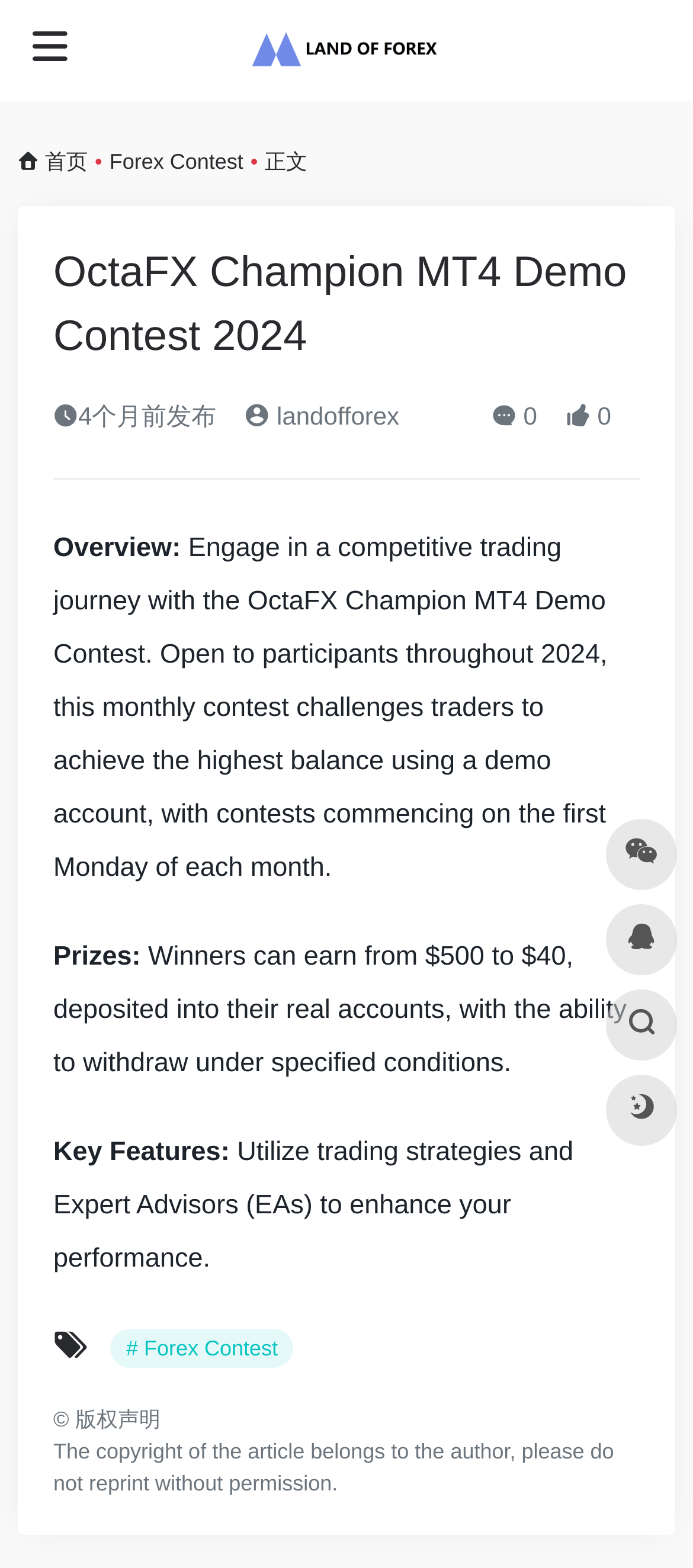What is the frequency of the contest?
Answer the question based on the image using a single word or a brief phrase.

Monthly